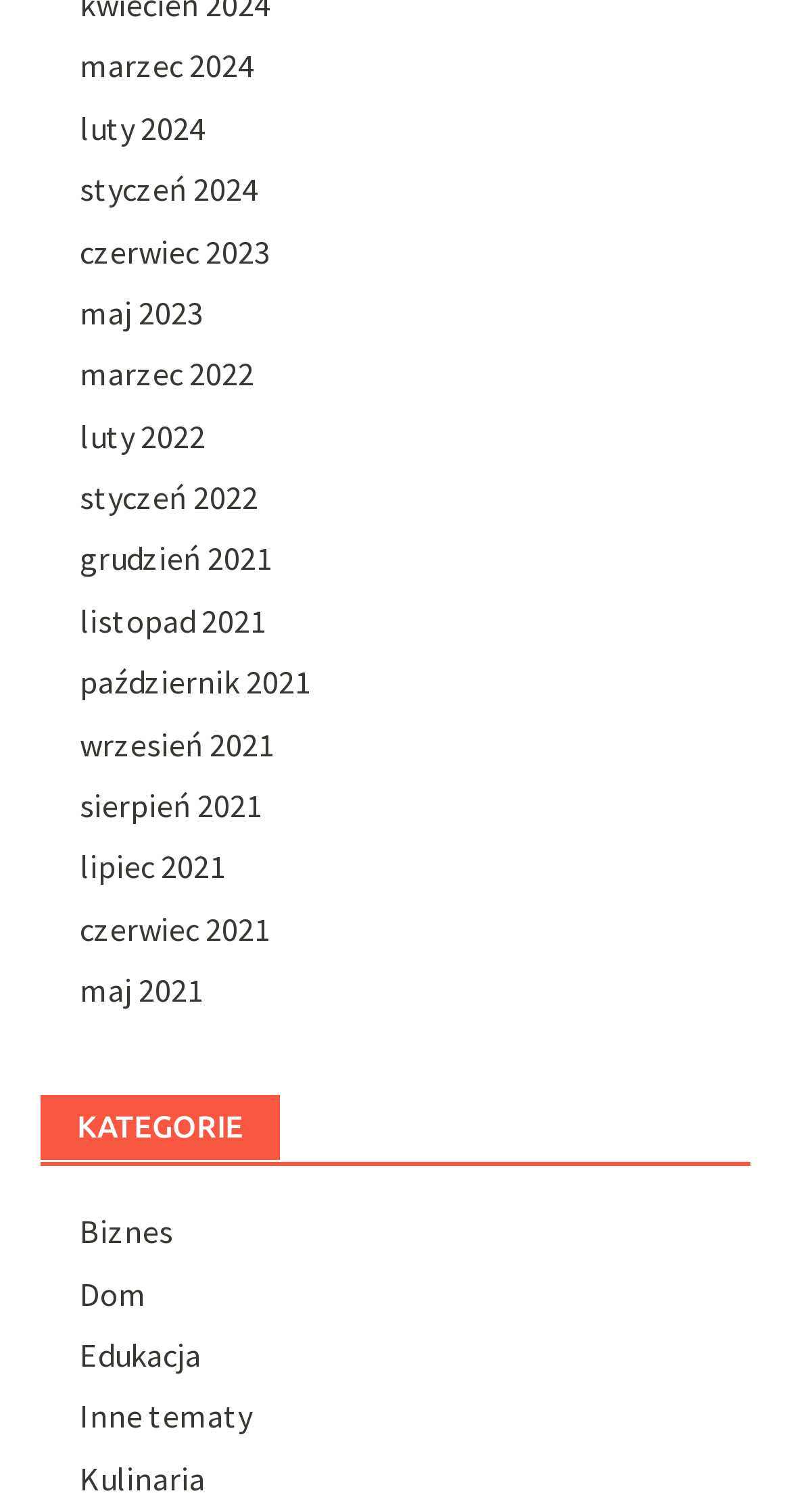What is the category below 'KATEGORIE'?
Using the image, elaborate on the answer with as much detail as possible.

I looked at the link elements below the 'KATEGORIE' heading and found that the first category is 'Biznes'.